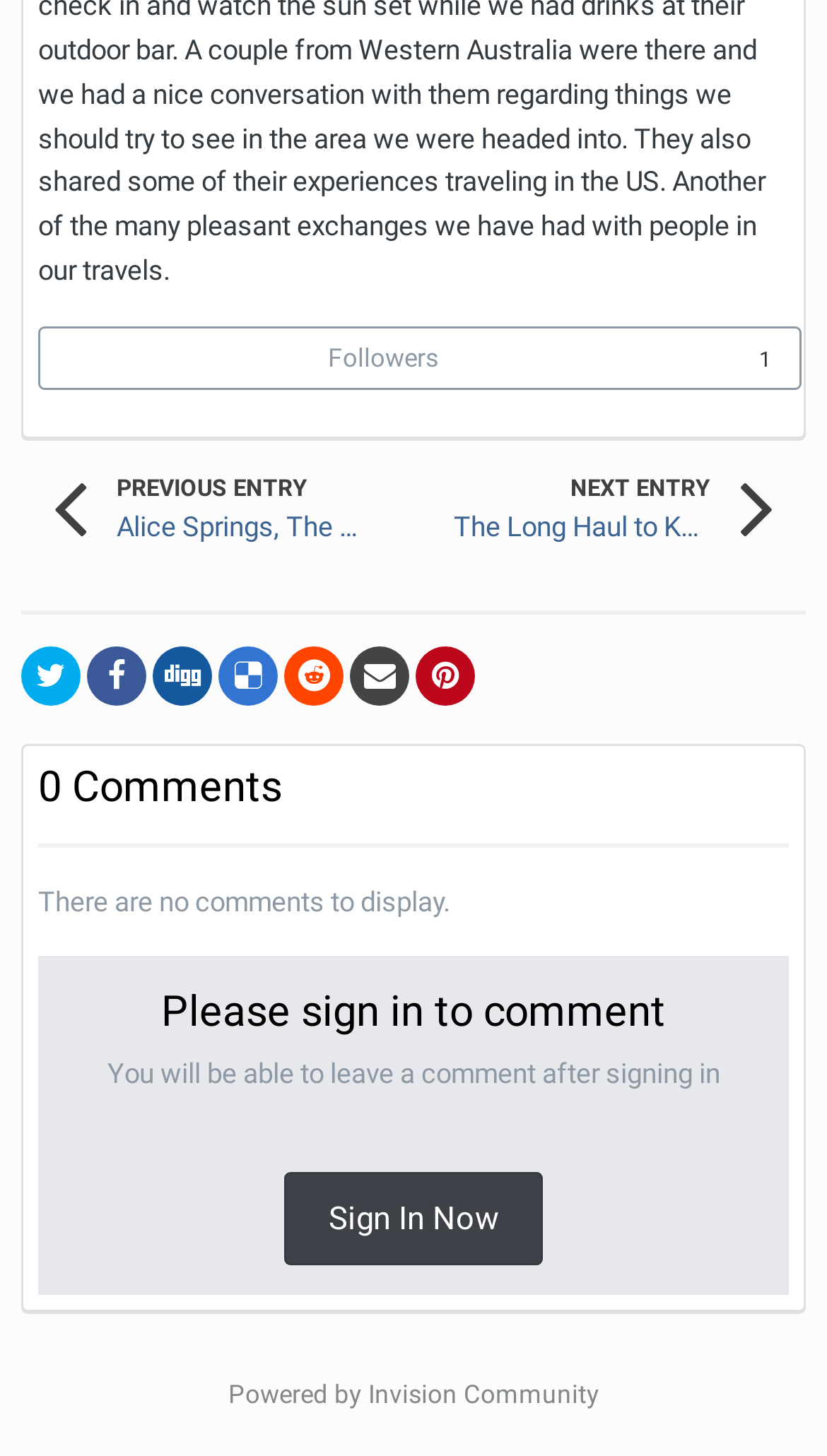What is the text of the first link on the page? Based on the image, give a response in one word or a short phrase.

Followers